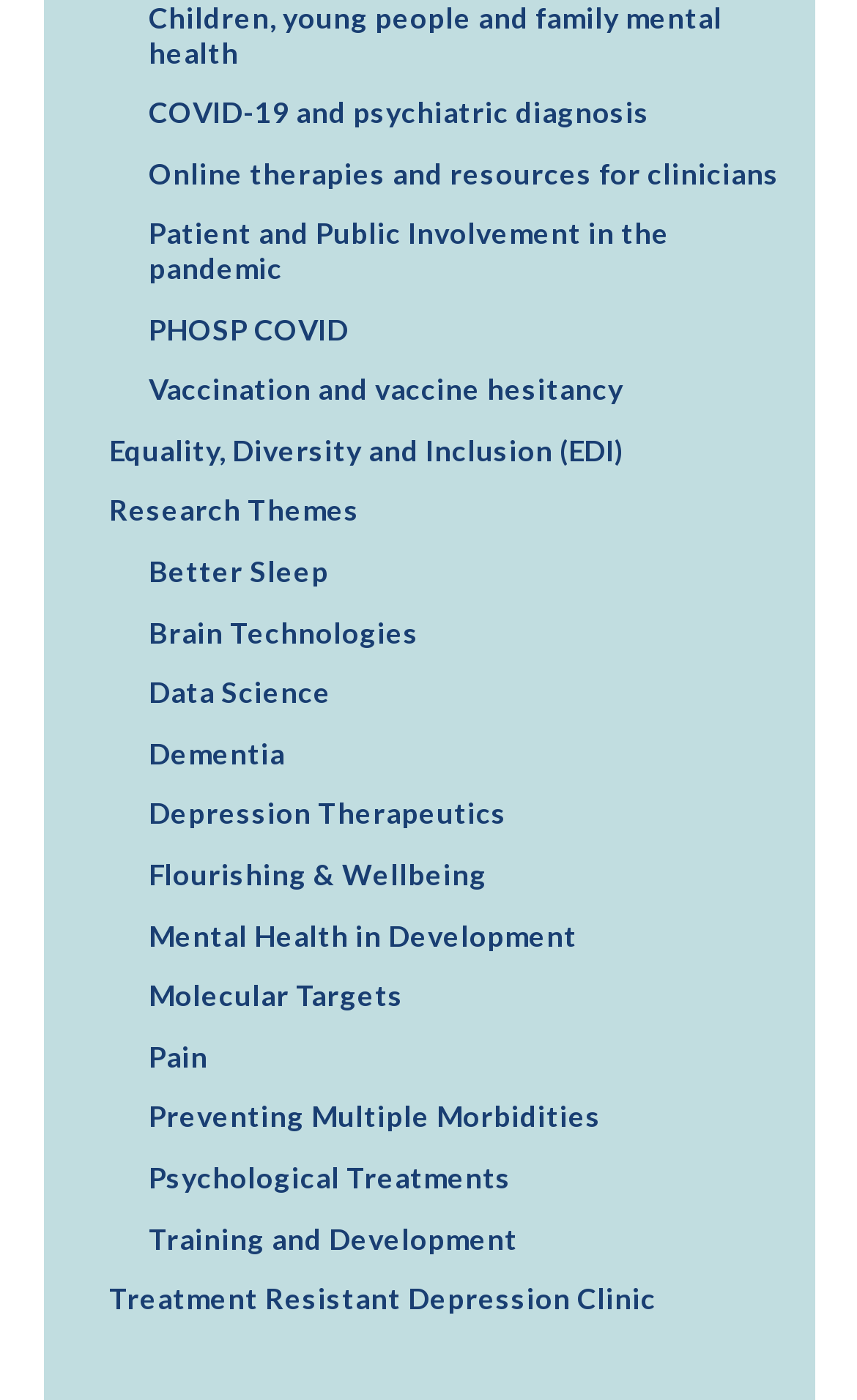Find and provide the bounding box coordinates for the UI element described here: "Training and Development". The coordinates should be given as four float numbers between 0 and 1: [left, top, right, bottom].

[0.05, 0.864, 0.95, 0.907]